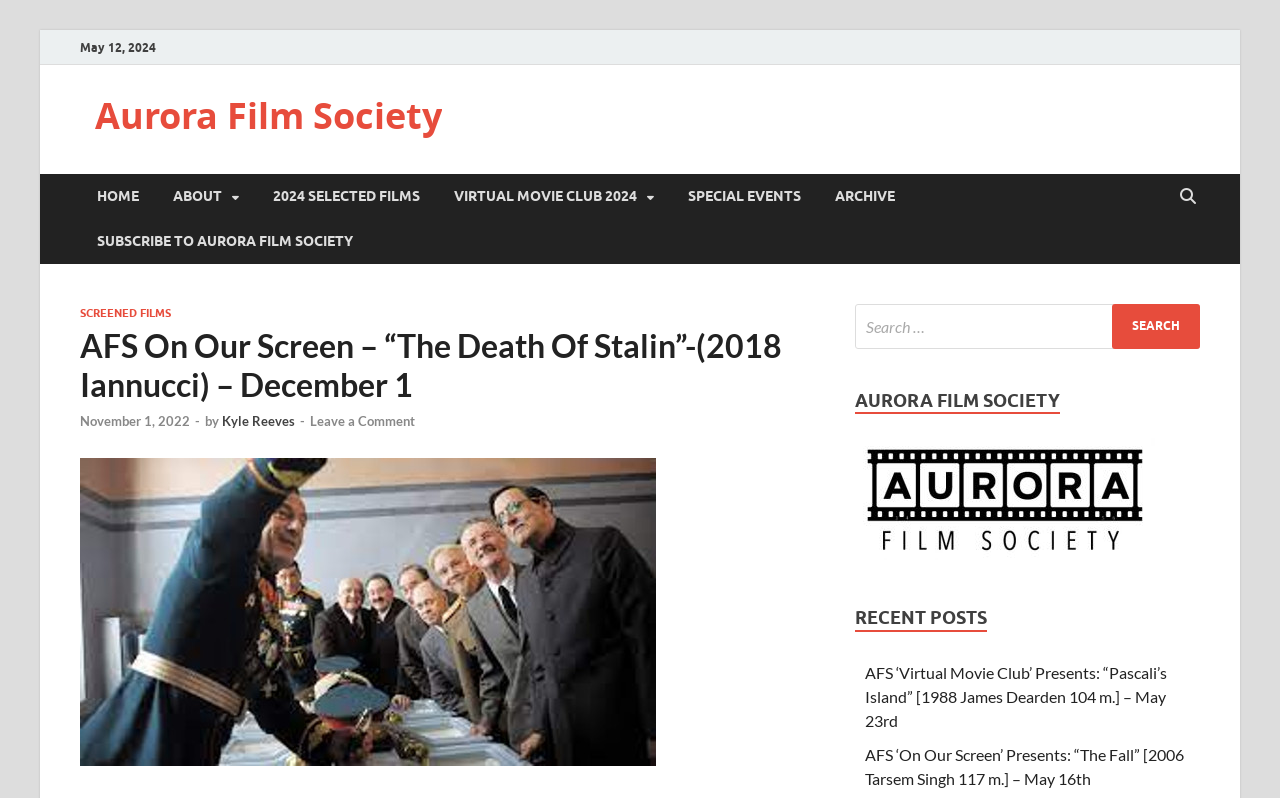How many recent posts are listed?
Use the information from the screenshot to give a comprehensive response to the question.

I looked at the section 'RECENT POSTS' and found two links, 'AFS ‘Virtual Movie Club’ Presents: “Pascali’s Island” [1988 James Dearden 104 m.] – May 23rd' and 'AFS ‘On Our Screen’ Presents: “The Fall” [2006 Tarsem Singh 117 m.] – May 16th', which are the recent posts listed.